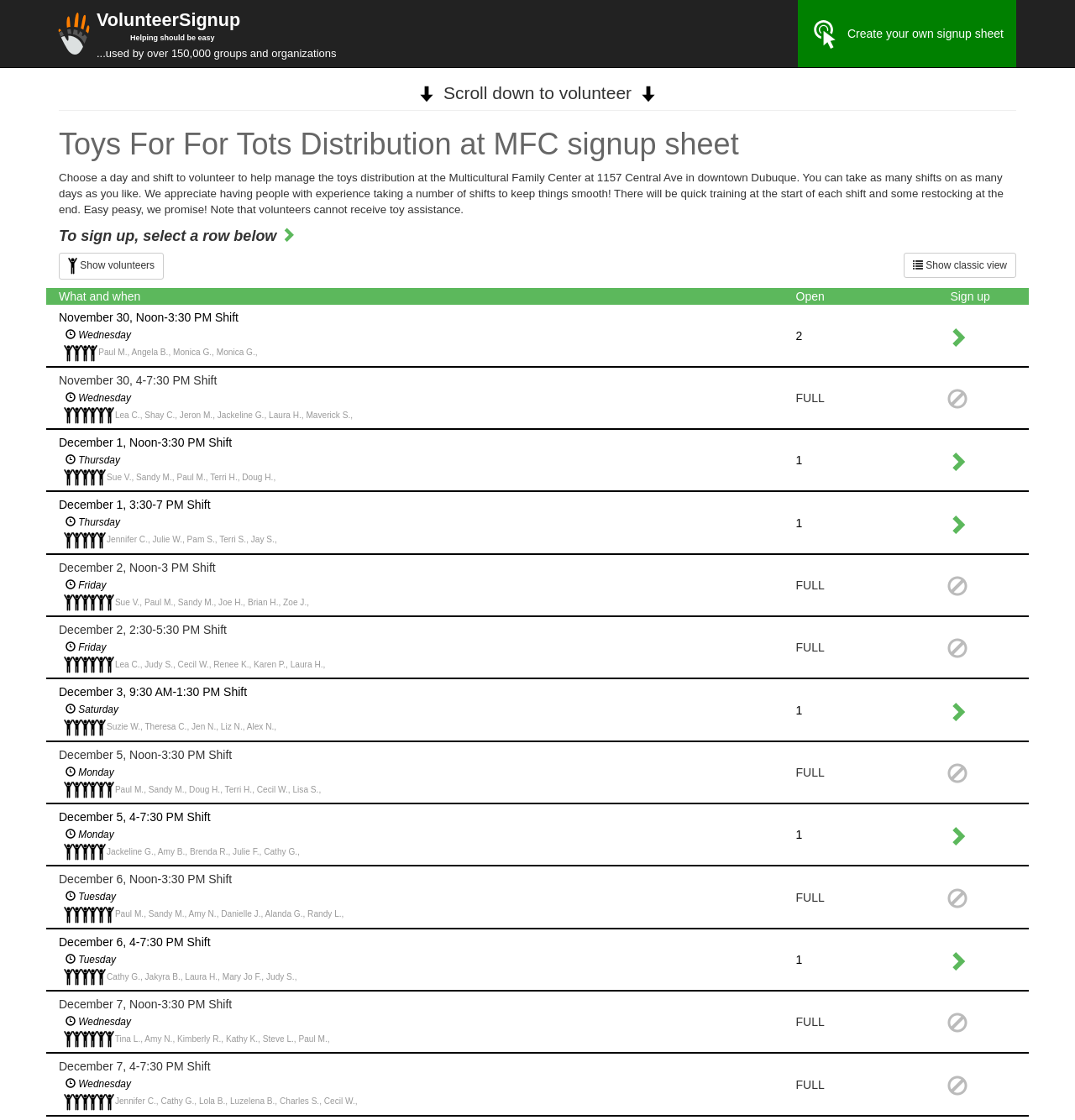Could you indicate the bounding box coordinates of the region to click in order to complete this instruction: "Show classic view".

[0.841, 0.226, 0.945, 0.248]